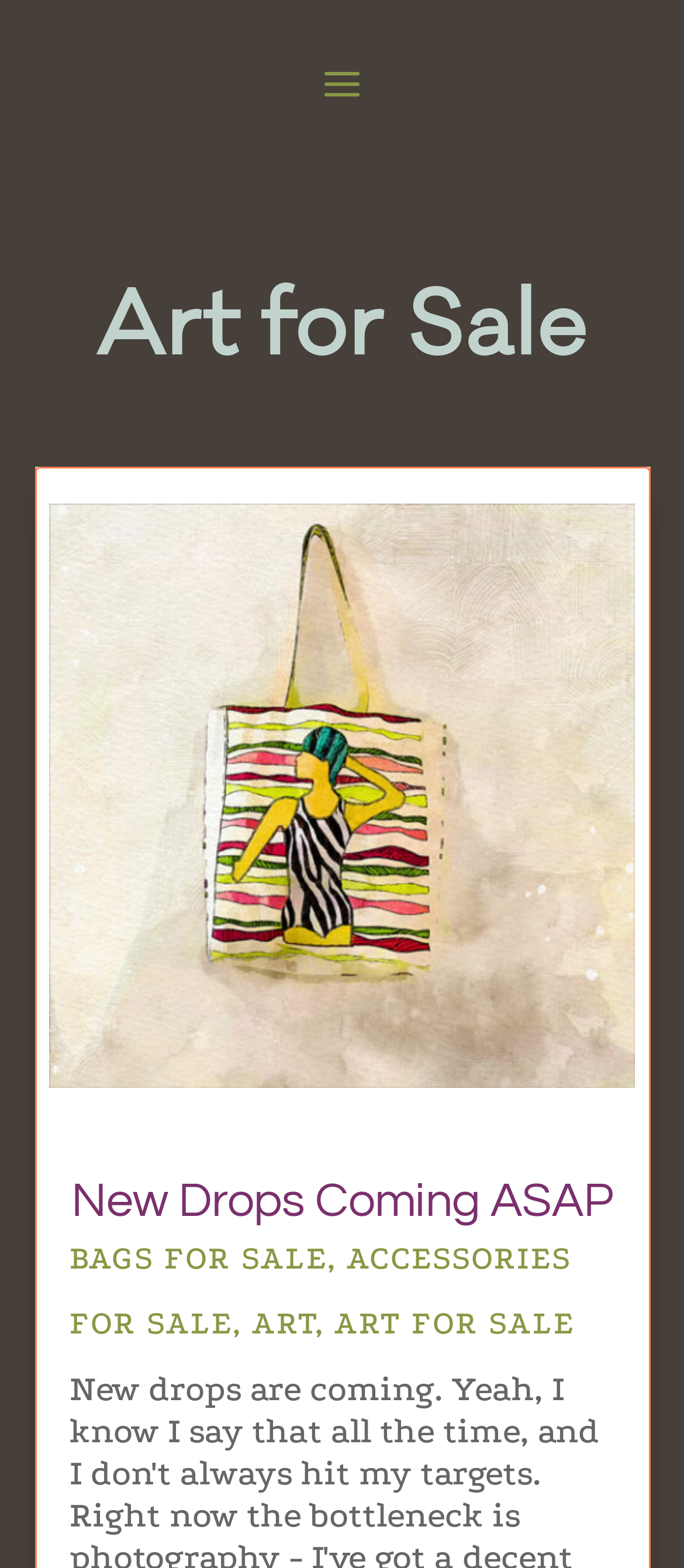Bounding box coordinates should be provided in the format (top-left x, top-left y, bottom-right x, bottom-right y) with all values between 0 and 1. Identify the bounding box for this UI element: alt="New Drops Coming ASAP"

[0.05, 0.297, 0.95, 0.716]